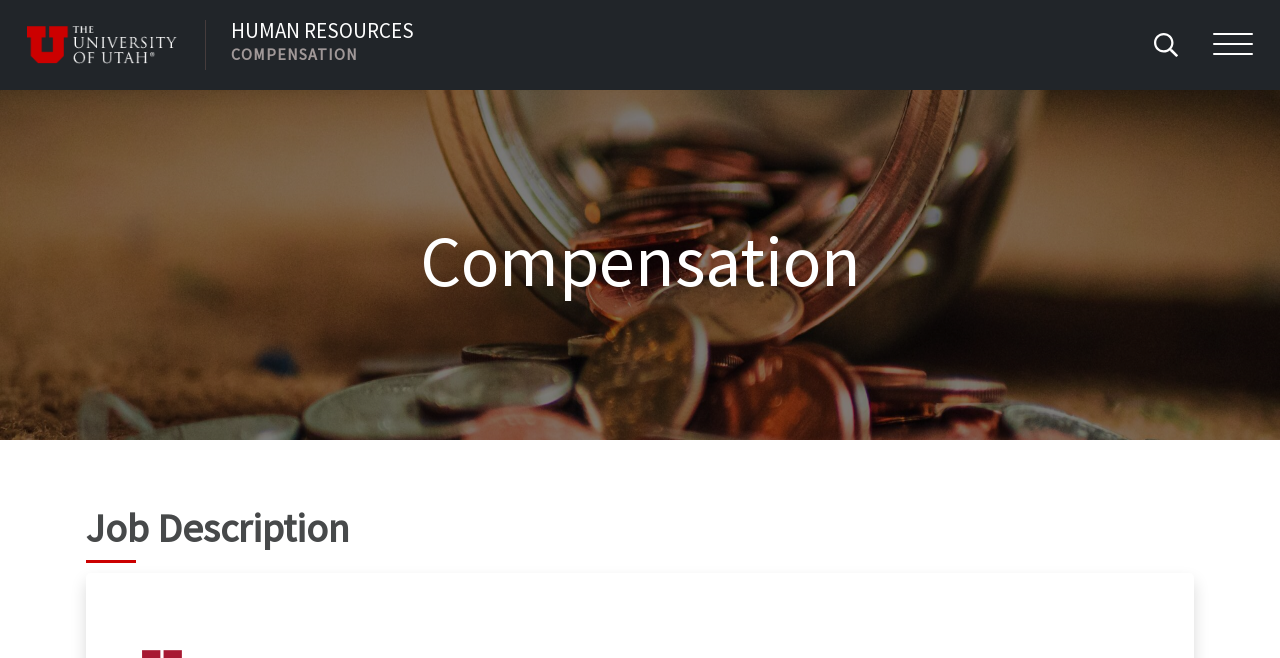Determine the webpage's heading and output its text content.

HUMAN RESOURCES
COMPENSATION